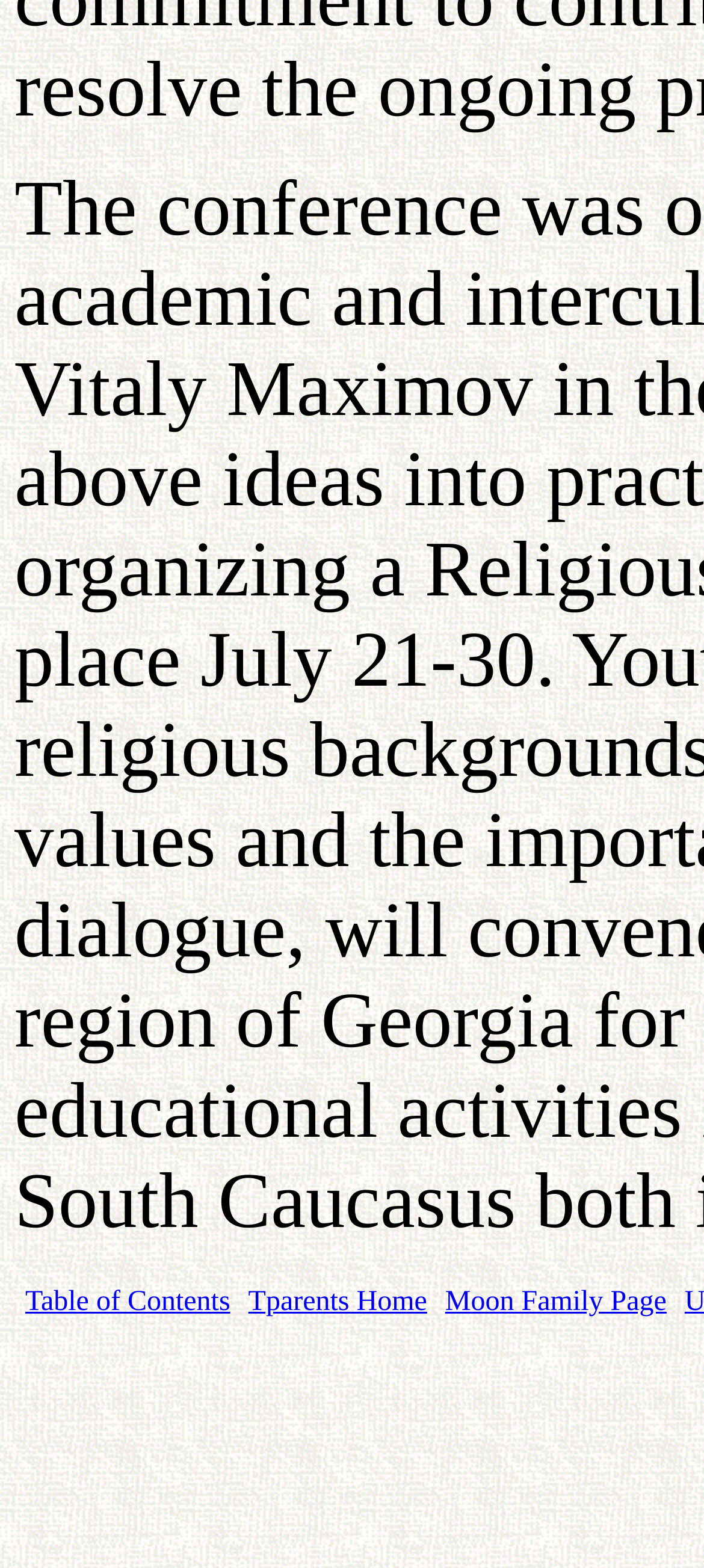Based on the element description: "Tparents Home", identify the UI element and provide its bounding box coordinates. Use four float numbers between 0 and 1, [left, top, right, bottom].

[0.353, 0.82, 0.607, 0.84]